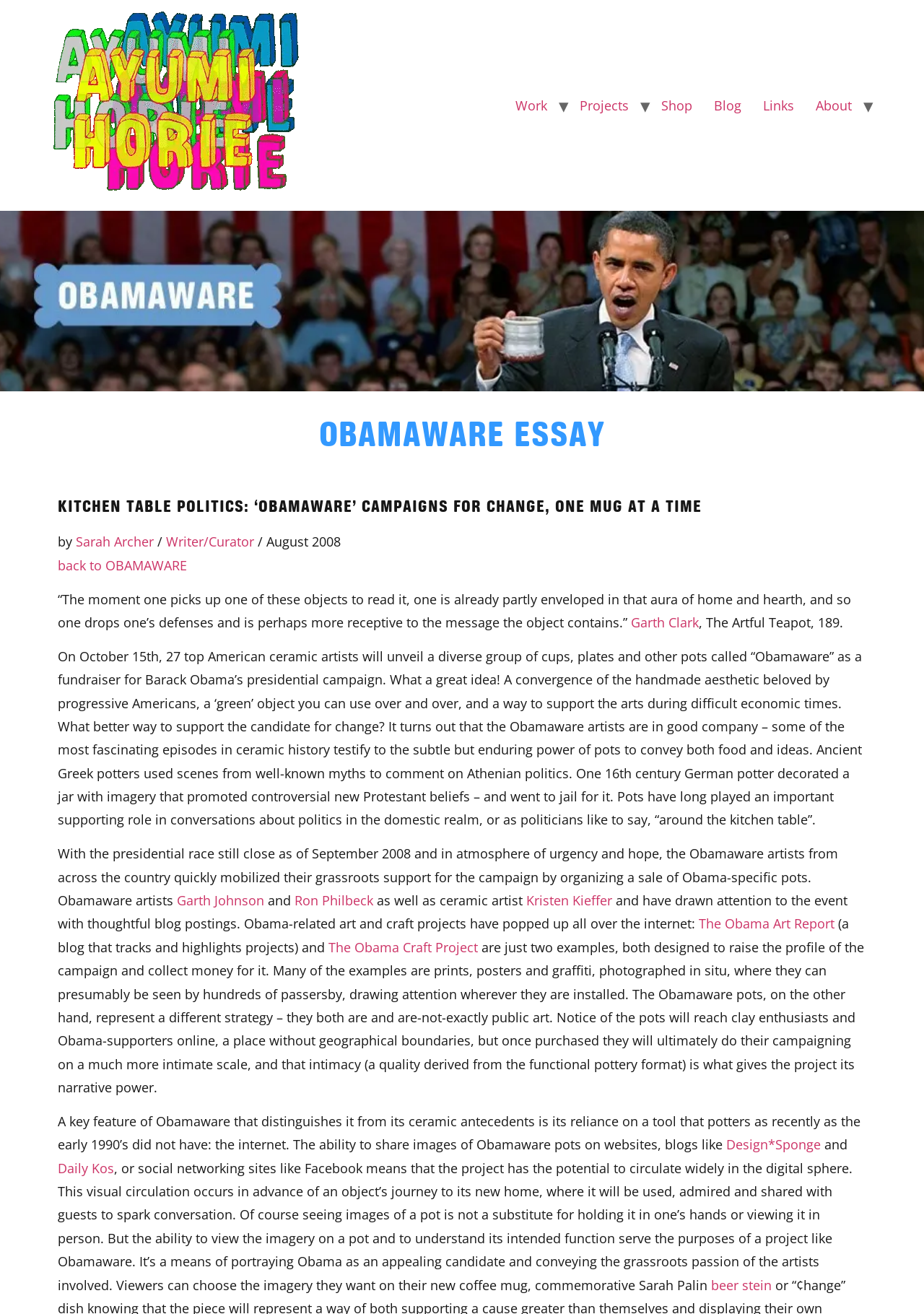Find the bounding box coordinates for the area that must be clicked to perform this action: "Read the 'OBAMAWARE ESSAY' heading".

[0.062, 0.315, 0.938, 0.346]